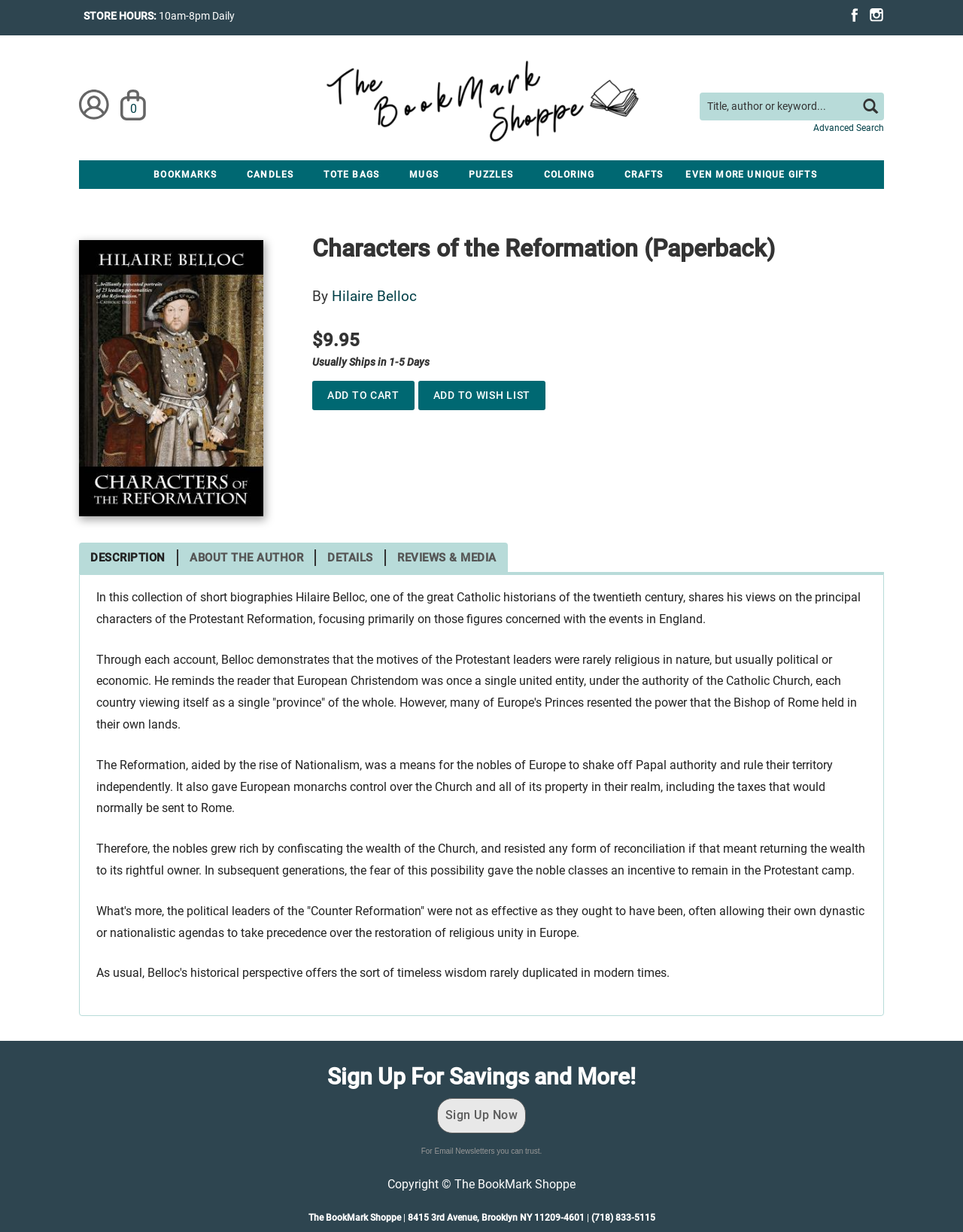Please locate the bounding box coordinates of the element's region that needs to be clicked to follow the instruction: "Sign up for newsletters". The bounding box coordinates should be provided as four float numbers between 0 and 1, i.e., [left, top, right, bottom].

[0.454, 0.892, 0.546, 0.92]